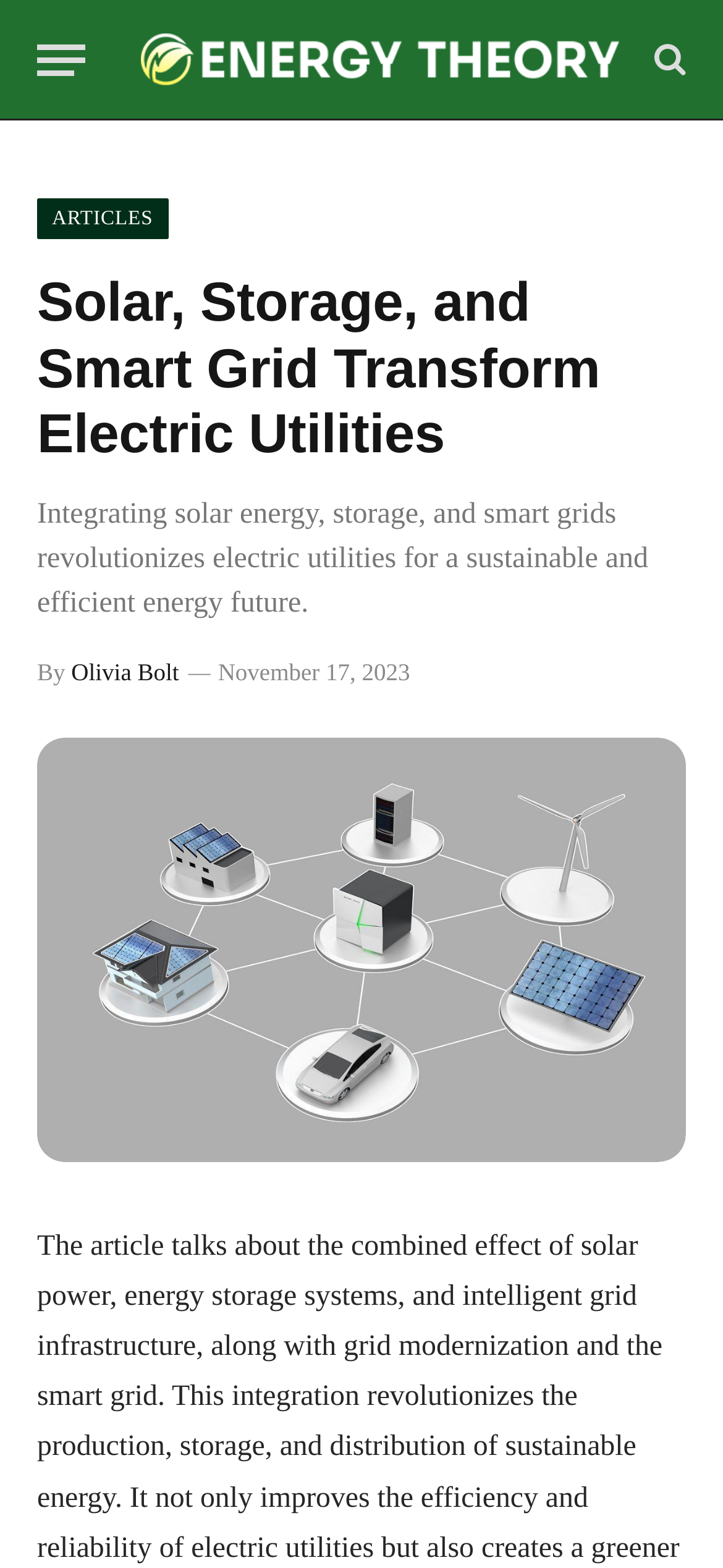Could you please study the image and provide a detailed answer to the question:
How many images are on the webpage?

I counted the number of image elements on the webpage, which are the 'Energy Theory' logo and the 'grid modernization and the smart grid' image. There are two images in total.